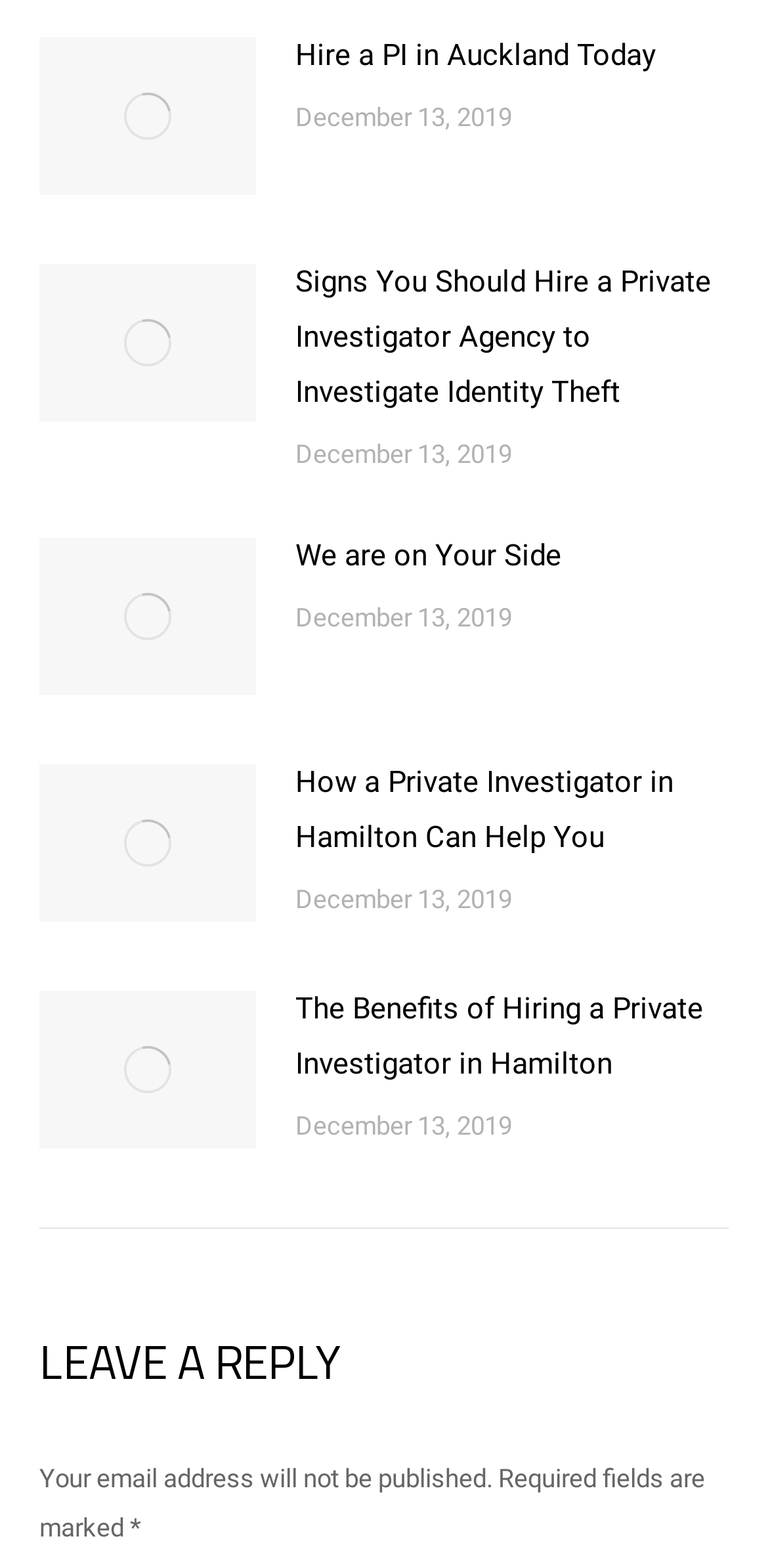Is it possible to leave a reply on this webpage?
Answer the question with a detailed and thorough explanation.

I found a 'heading' element with the text 'LEAVE A REPLY' and a 'StaticText' element with a message about email addresses not being published, which suggests that it is possible to leave a reply on this webpage.